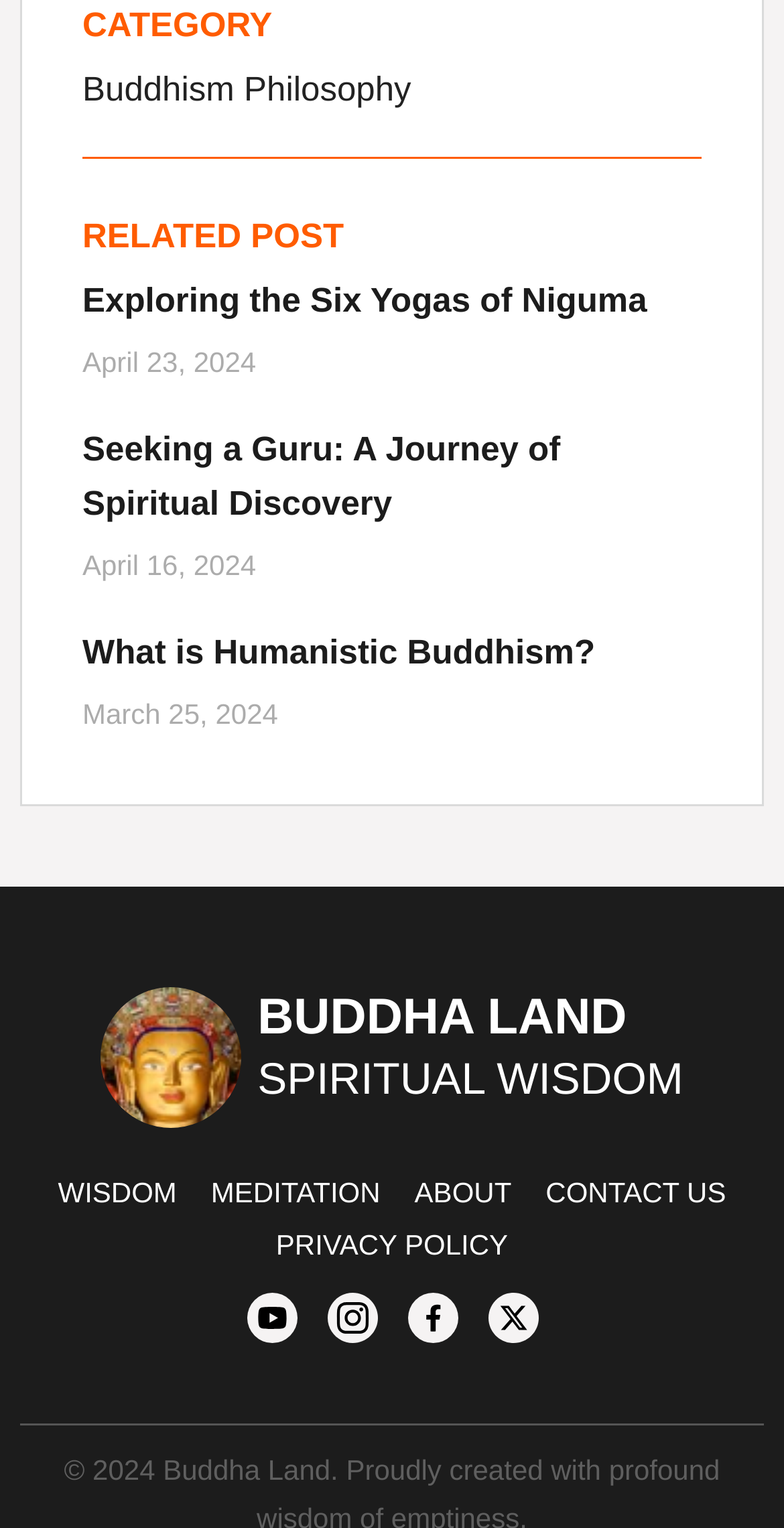Can you specify the bounding box coordinates of the area that needs to be clicked to fulfill the following instruction: "Read Olivia's post"?

None